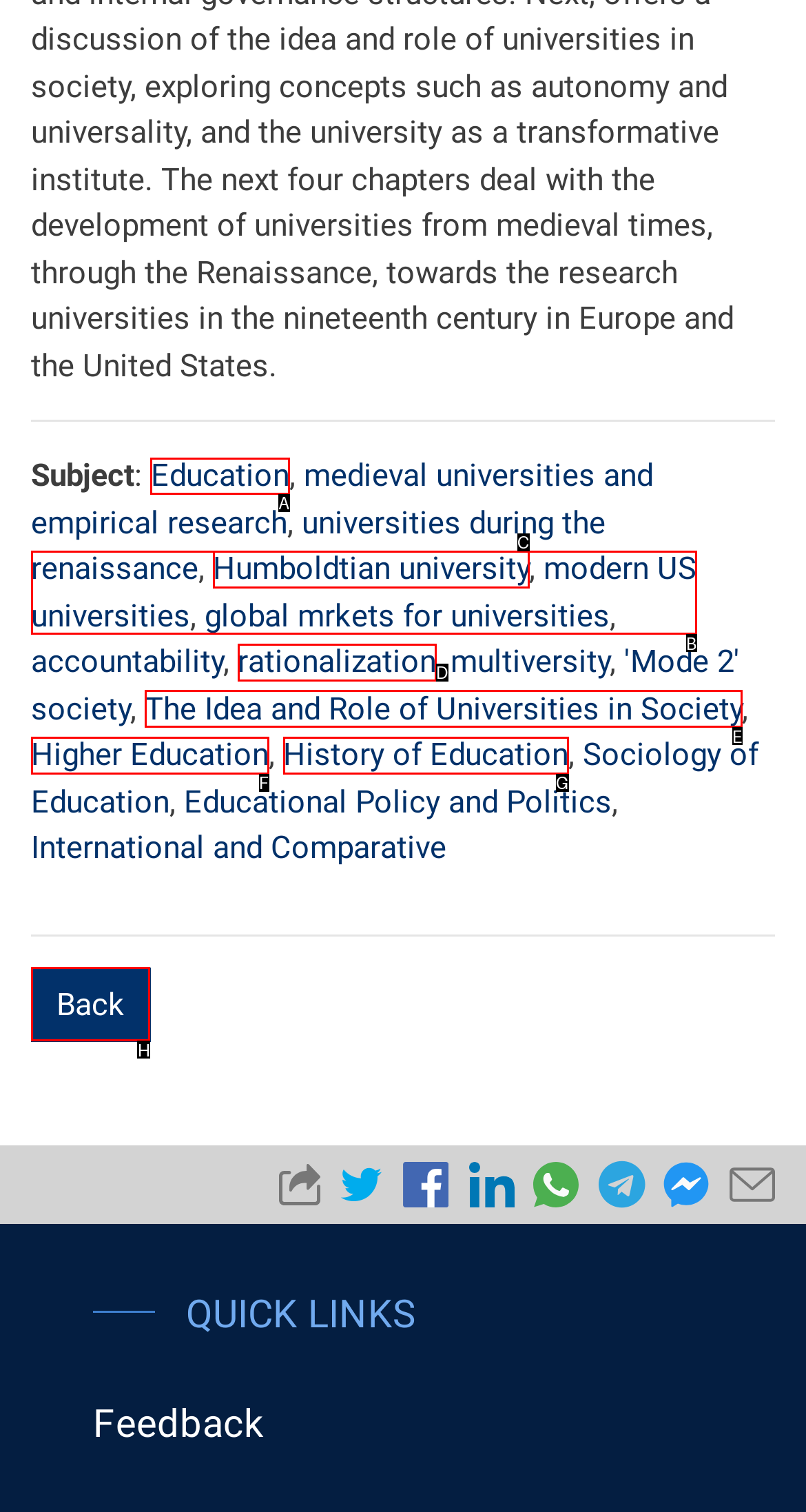Tell me which one HTML element I should click to complete the following instruction: Click on 'Education'
Answer with the option's letter from the given choices directly.

A